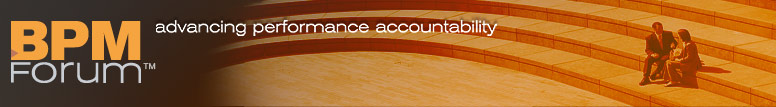Respond to the question below with a single word or phrase:
What is the theme of the BPM Forum?

Advancing Performance Accountability